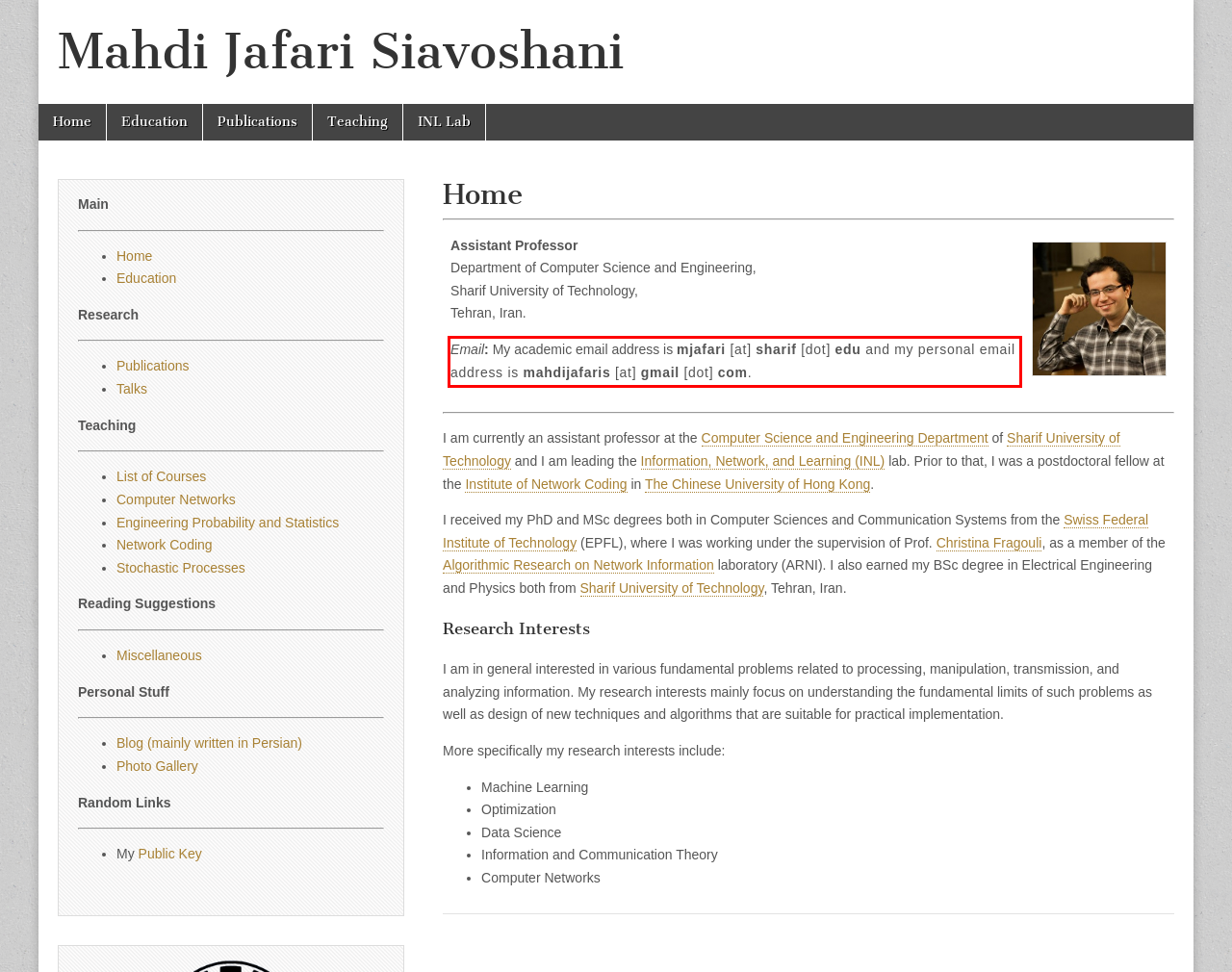From the provided screenshot, extract the text content that is enclosed within the red bounding box.

Email: My academic email address is mjafari [at] sharif [dot] edu and my personal email address is mahdijafaris [at] gmail [dot] com.